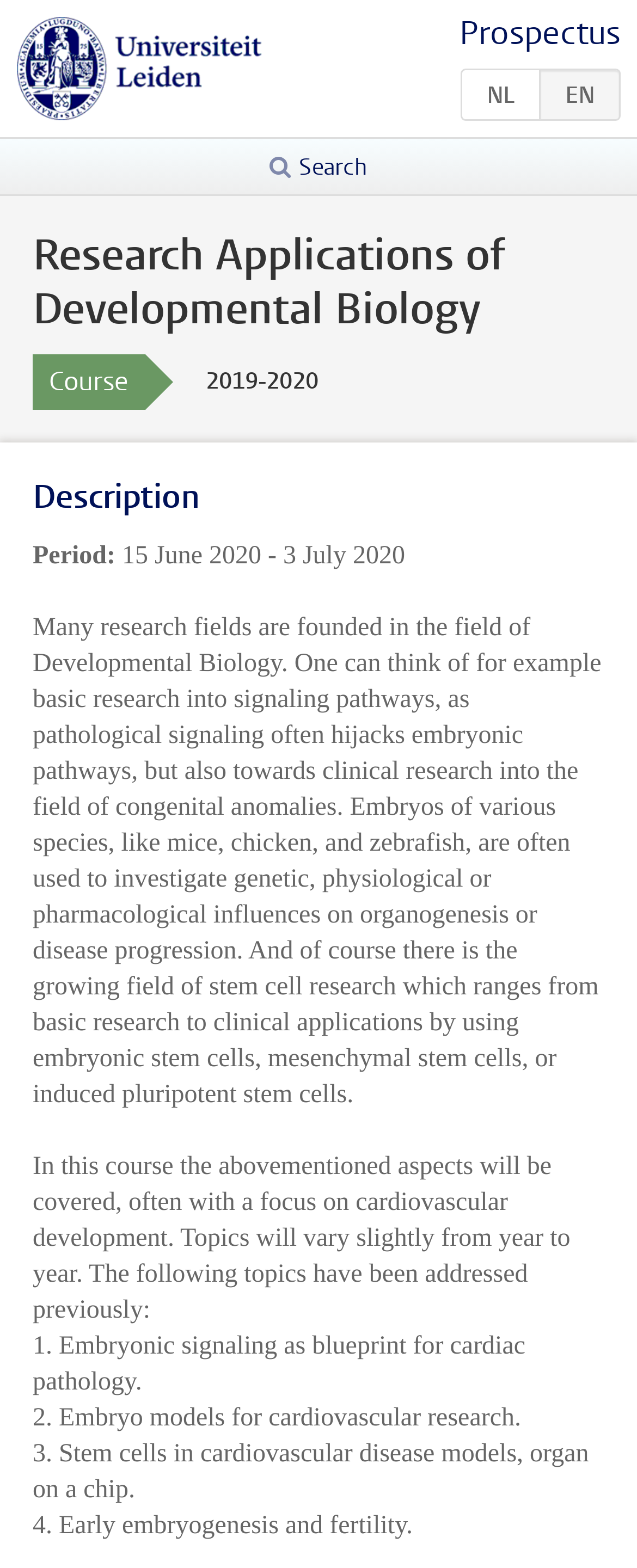Detail the various sections and features of the webpage.

The webpage is about the "Research Applications of Developmental Biology" course prospectus at Universiteit Leiden for the 2019-2020 academic year. At the top left corner, there is a link to the university's homepage, accompanied by a university logo image. On the top right corner, there are links to switch between the Dutch and English language versions of the prospectus.

Below the language links, there is a search button with a magnifying glass icon. The main content of the webpage is an article that spans the entire width of the page. The article is divided into sections, starting with a heading that displays the course title. Below the title, there are two lines of text, one indicating that it is a course, and the other showing the academic year.

The next section is headed by a "Description" title, followed by a paragraph that describes the course's focus on Developmental Biology and its applications in various research fields. The paragraph is quite long and covers several aspects of the course. Below the description, there are several lines of text that outline the topics that will be covered in the course, including embryonic signaling, embryo models, stem cells, and early embryogenesis.

The webpage has a clean and organized structure, making it easy to navigate and read. The use of headings and short paragraphs helps to break up the content and make it more digestible.